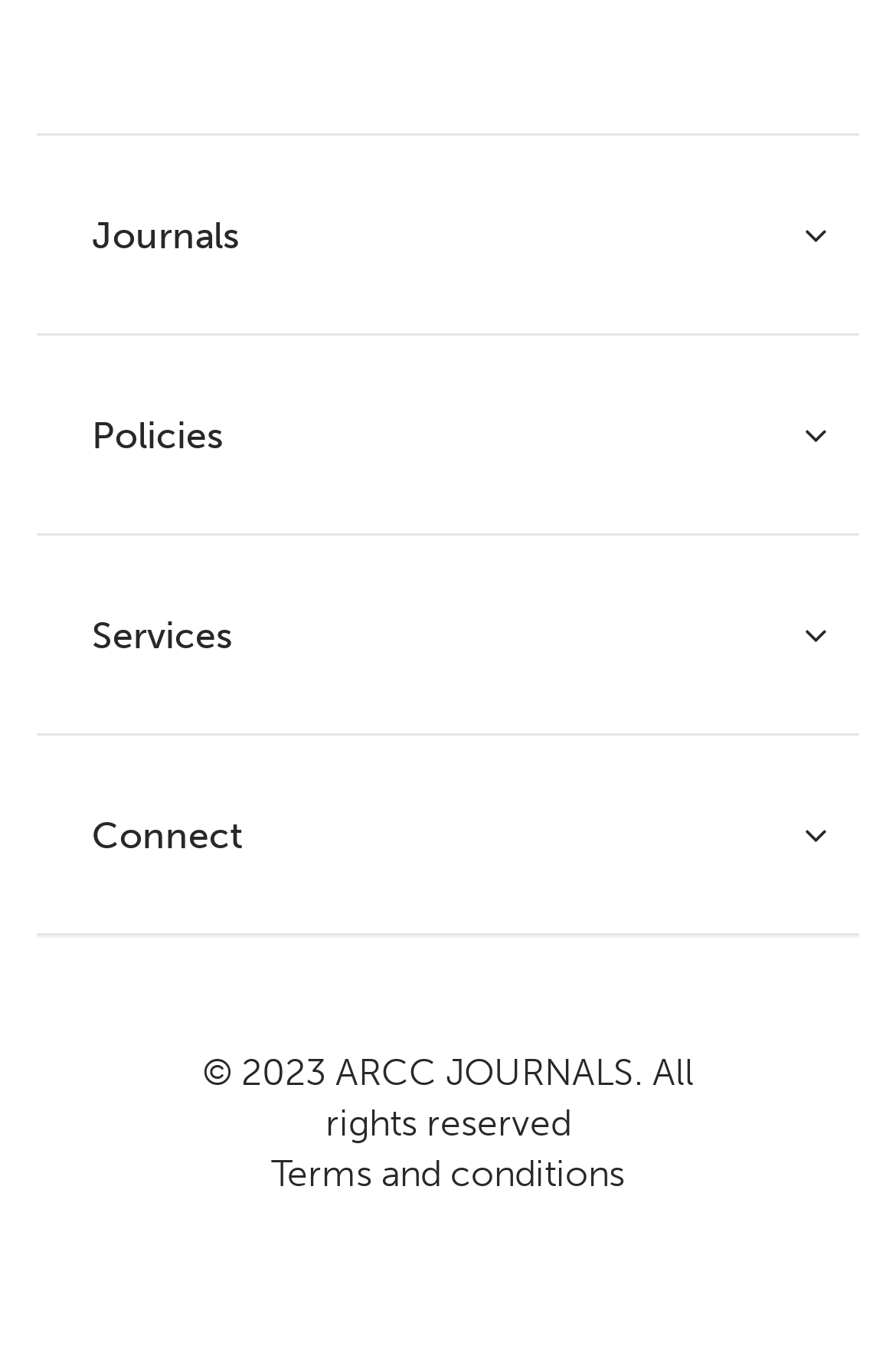What is the purpose of the 'Submit your article' link?
Using the image as a reference, answer the question with a short word or phrase.

To submit an article